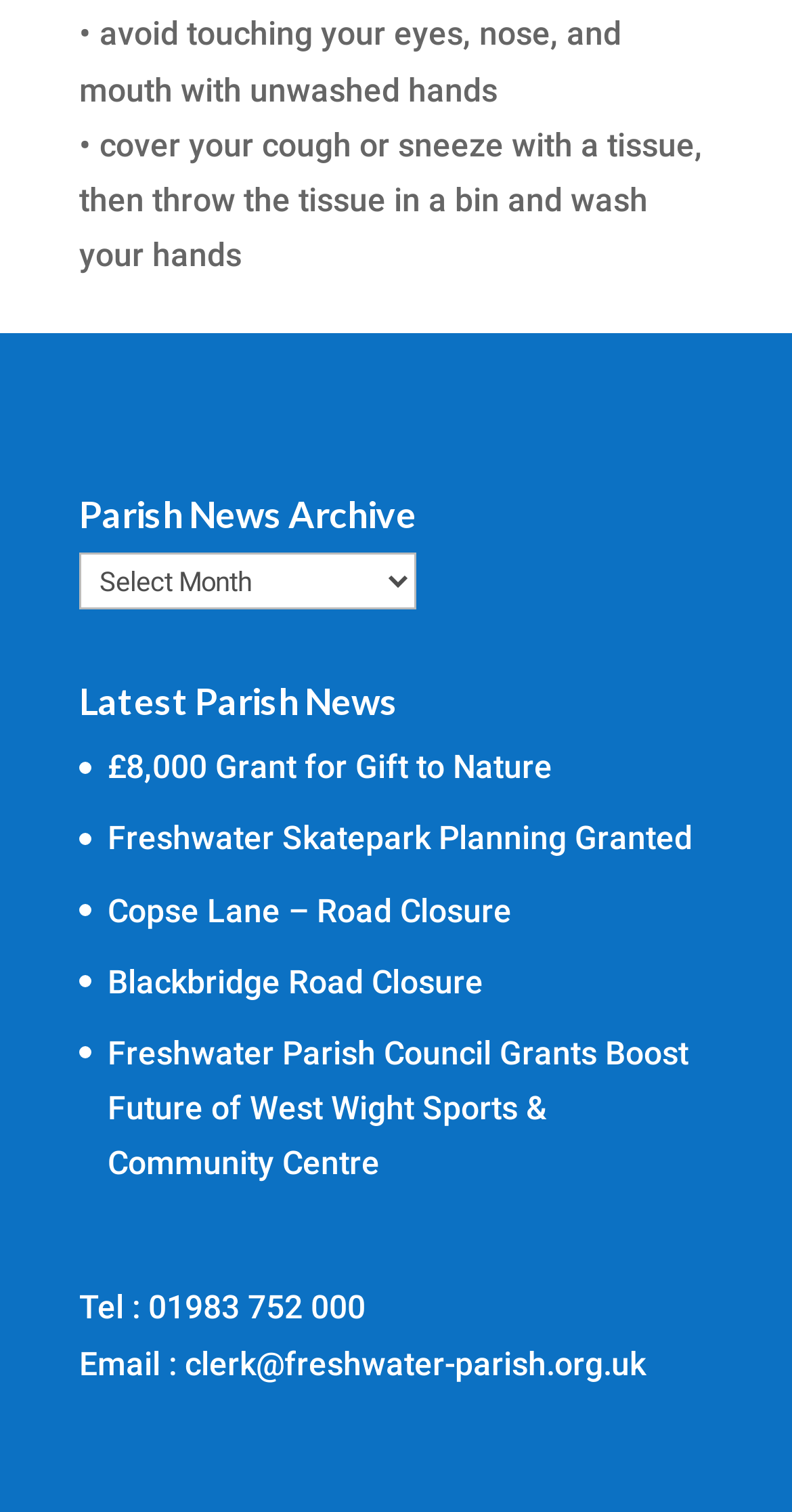Using floating point numbers between 0 and 1, provide the bounding box coordinates in the format (top-left x, top-left y, bottom-right x, bottom-right y). Locate the UI element described here: alt="Made on a Hill"

None